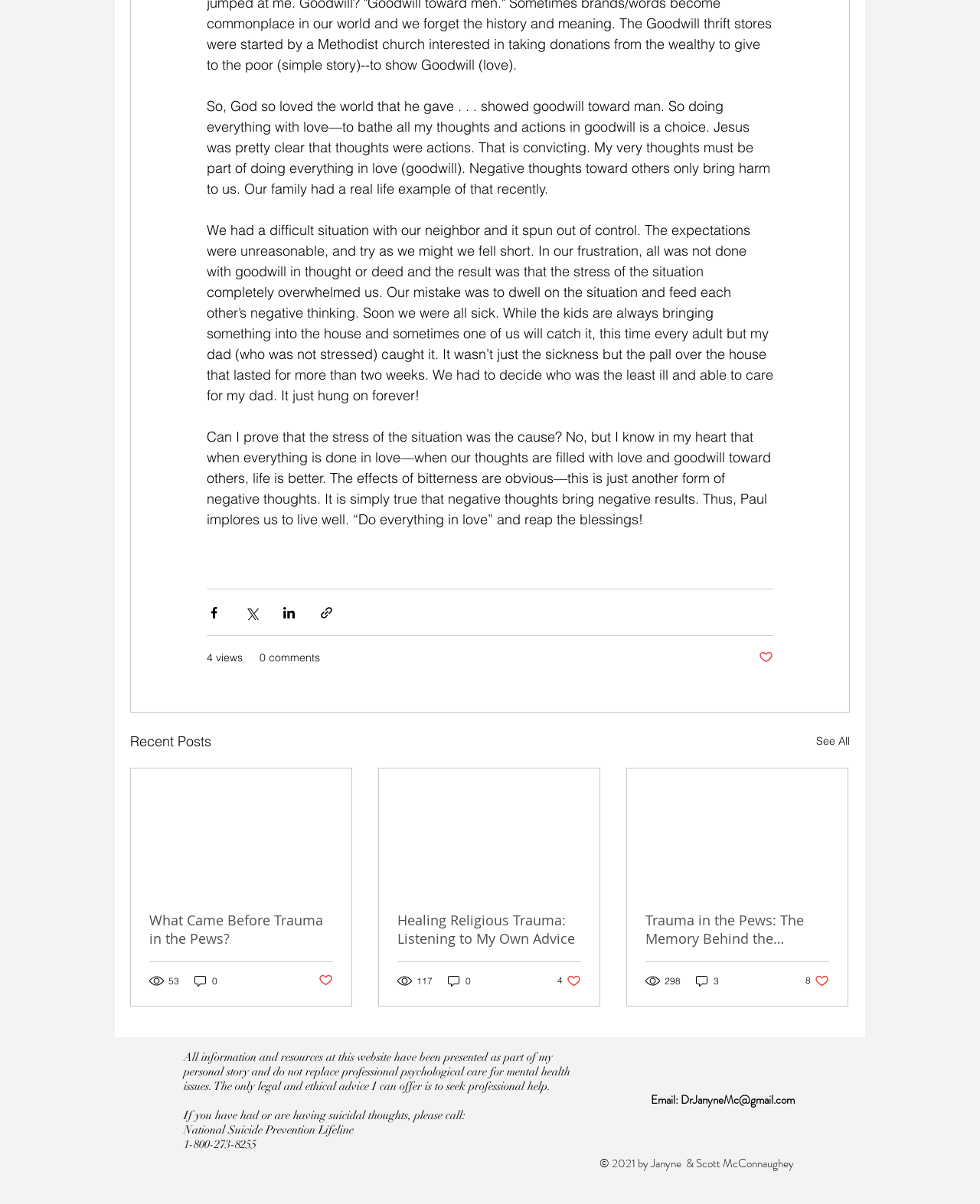Bounding box coordinates should be in the format (top-left x, top-left y, bottom-right x, bottom-right y) and all values should be floating point numbers between 0 and 1. Determine the bounding box coordinate for the UI element described as: 0

[0.197, 0.808, 0.223, 0.82]